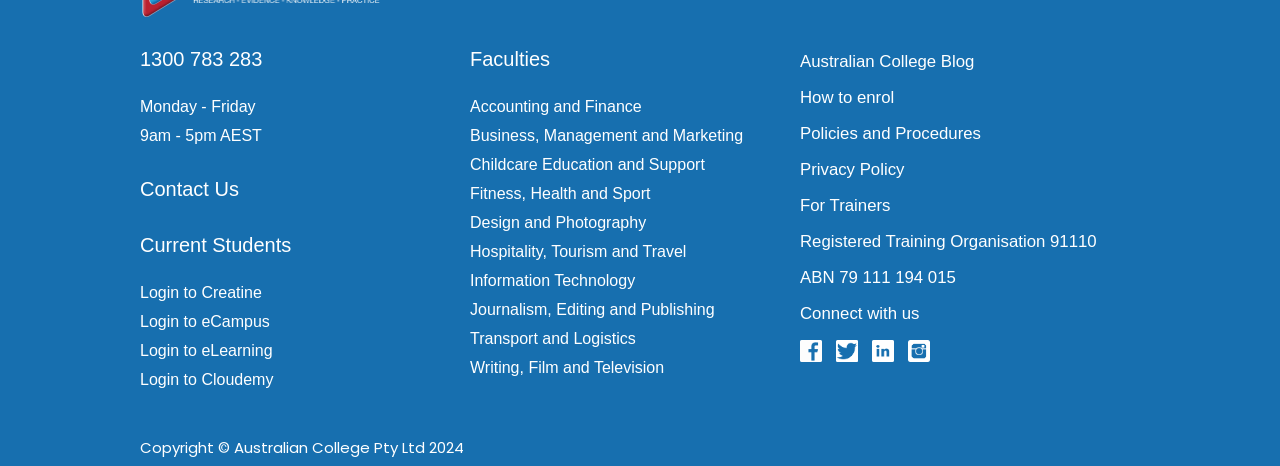Answer this question using a single word or a brief phrase:
How can I contact this organization?

Contact Us link